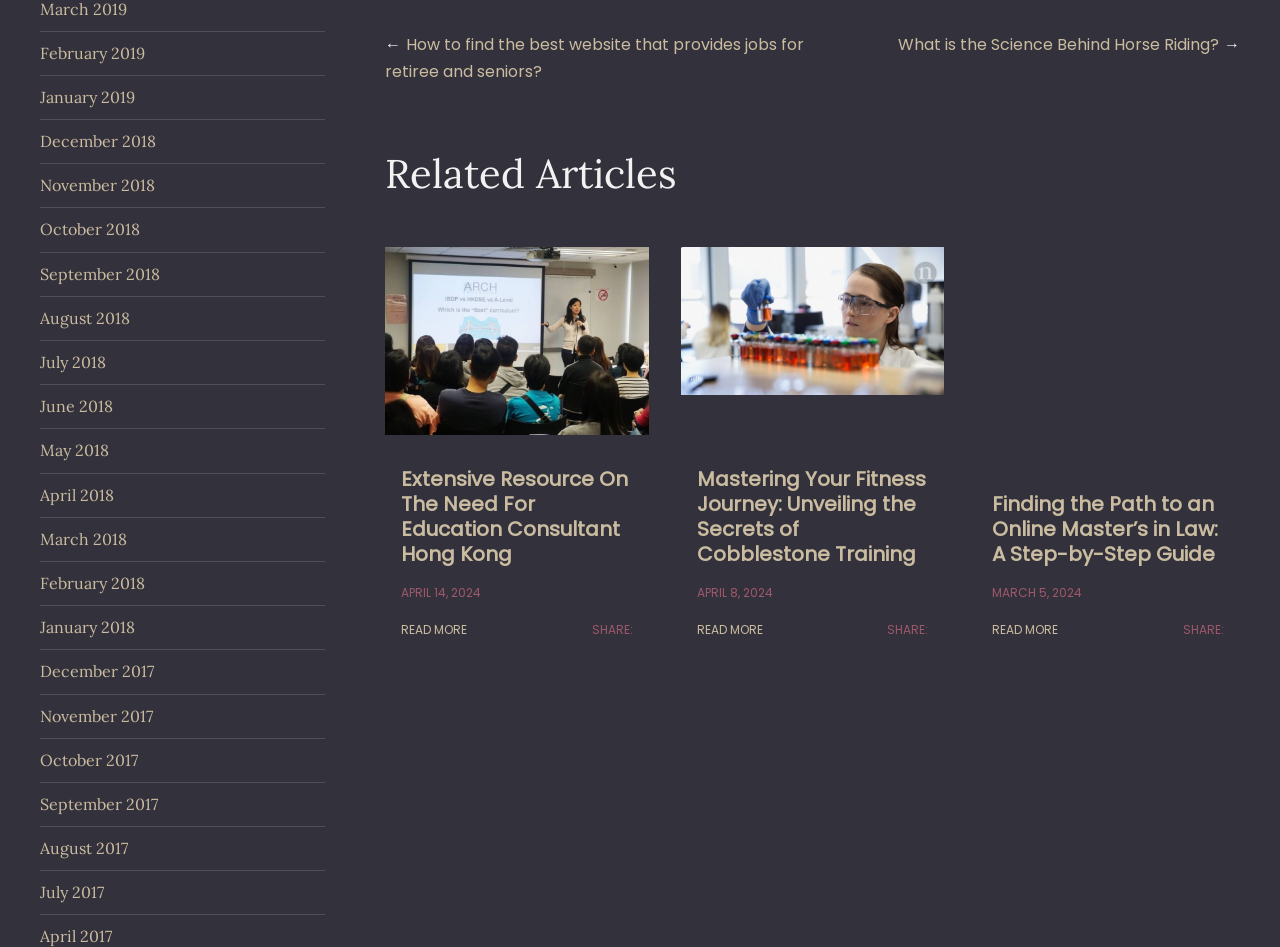How many 'READ MORE' links are there on the page?
Give a comprehensive and detailed explanation for the question.

I counted the number of 'READ MORE' links on the page, which are located under each article. There are 3 'READ MORE' links.